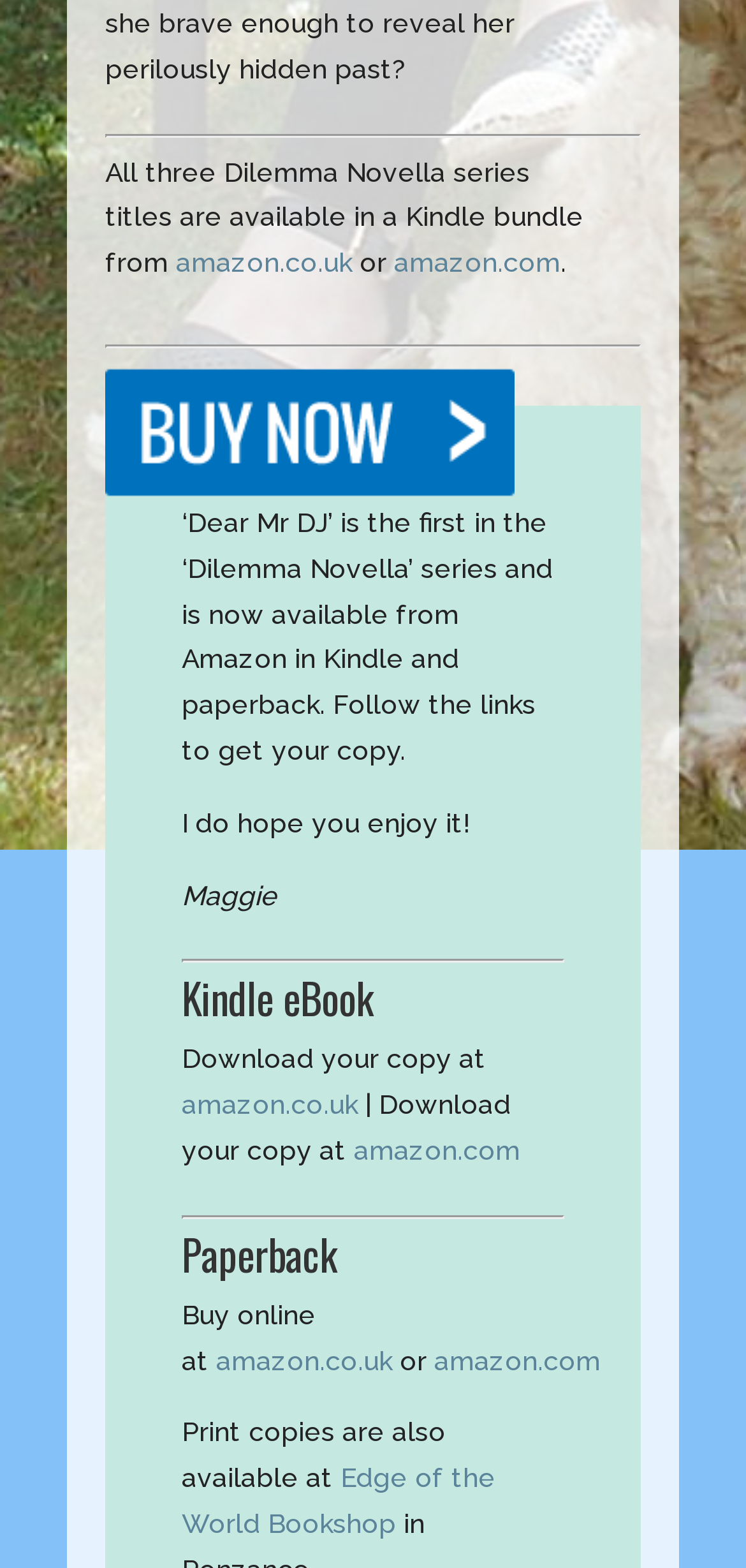From the given element description: "Edge of the World Bookshop", find the bounding box for the UI element. Provide the coordinates as four float numbers between 0 and 1, in the order [left, top, right, bottom].

[0.244, 0.933, 0.664, 0.981]